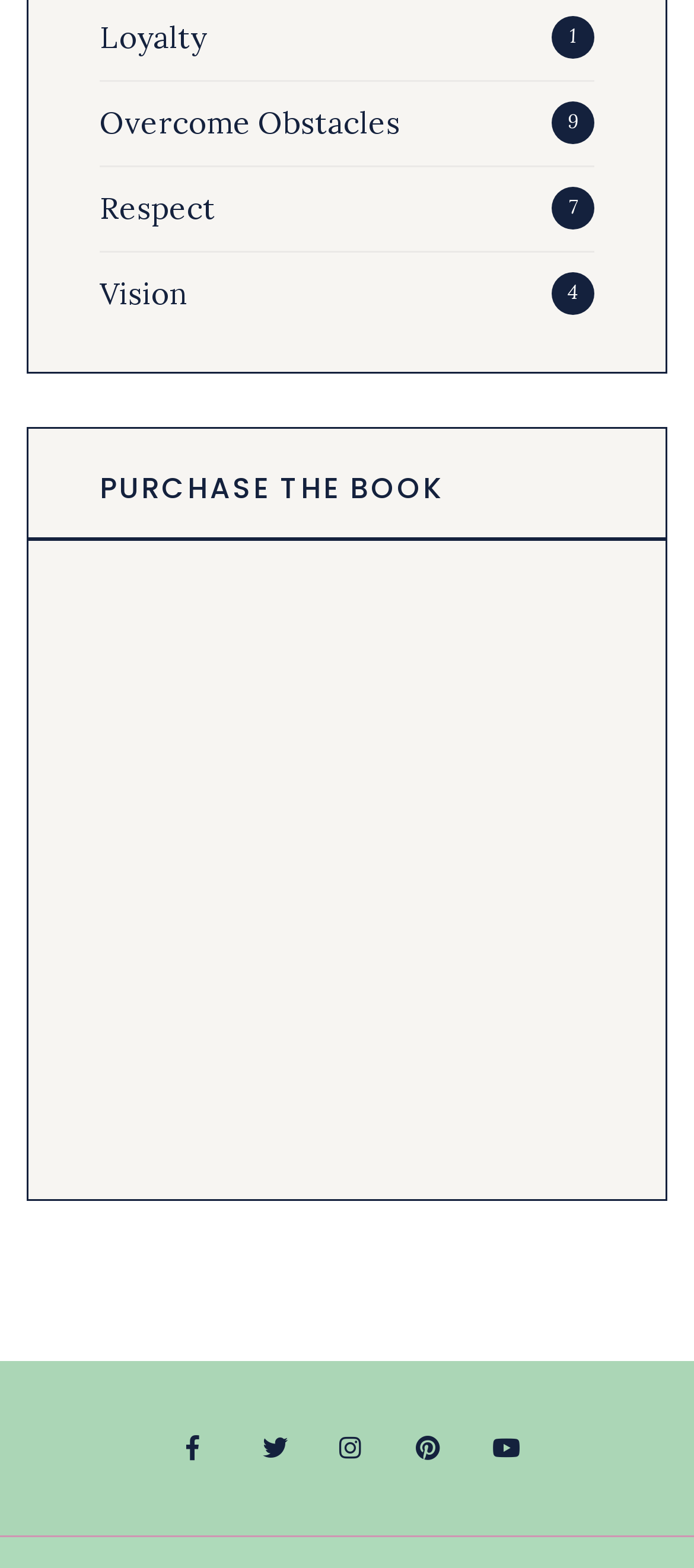Please give a succinct answer using a single word or phrase:
What is the first value mentioned on the webpage?

1